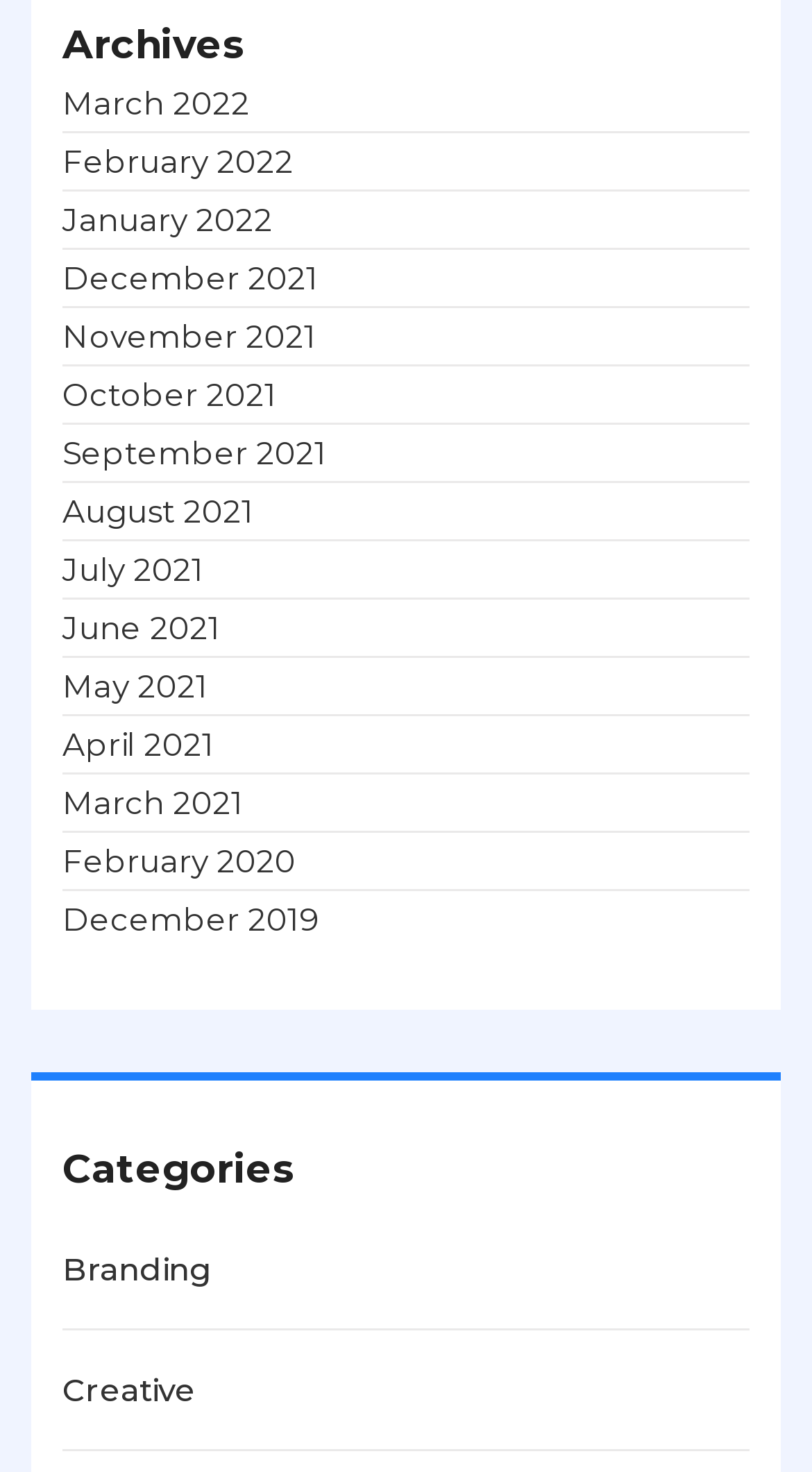Can you determine the bounding box coordinates of the area that needs to be clicked to fulfill the following instruction: "browse categories"?

[0.077, 0.779, 0.364, 0.811]